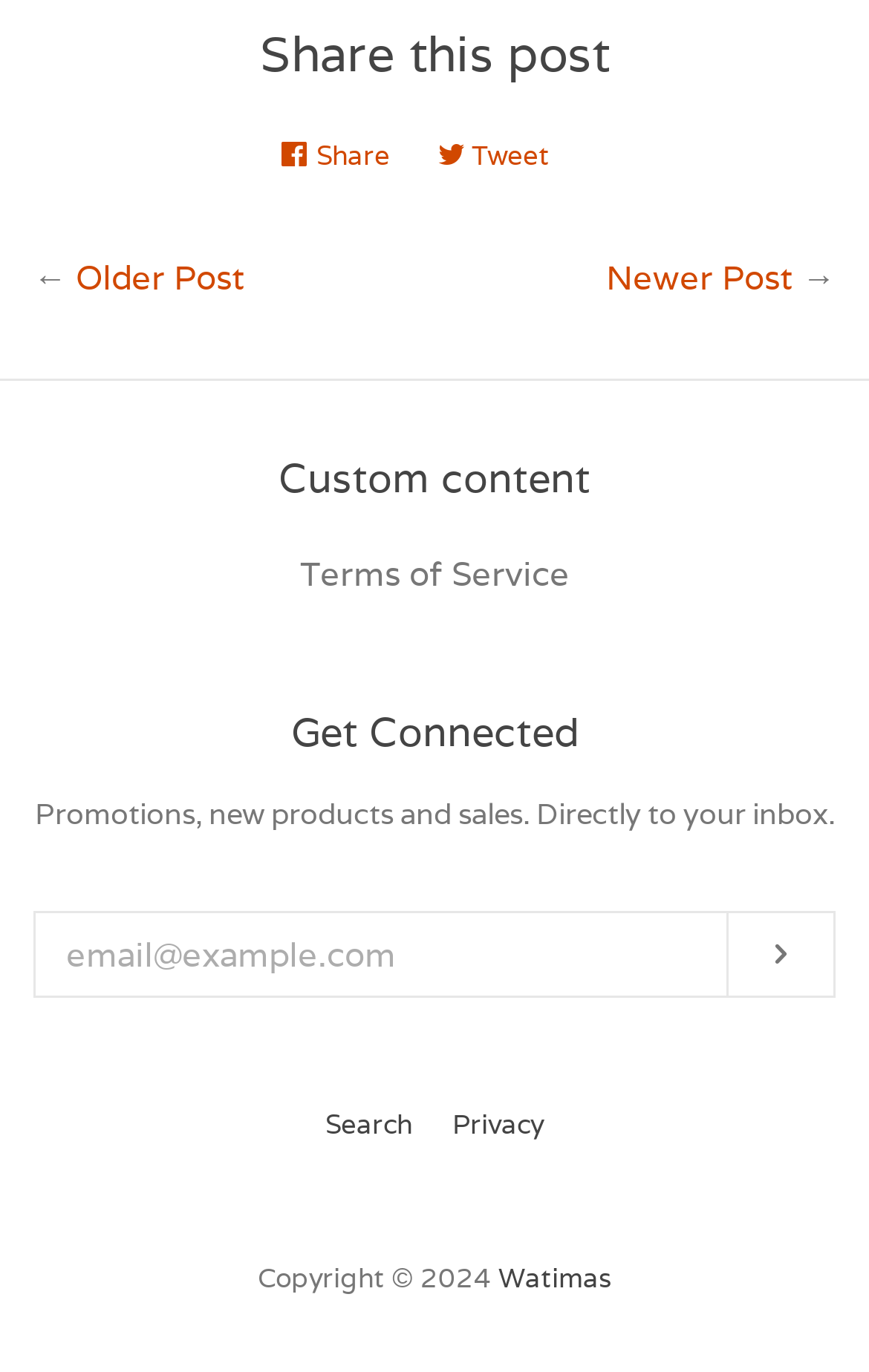Provide the bounding box coordinates of the UI element that matches the description: "Older Post".

[0.087, 0.186, 0.282, 0.217]